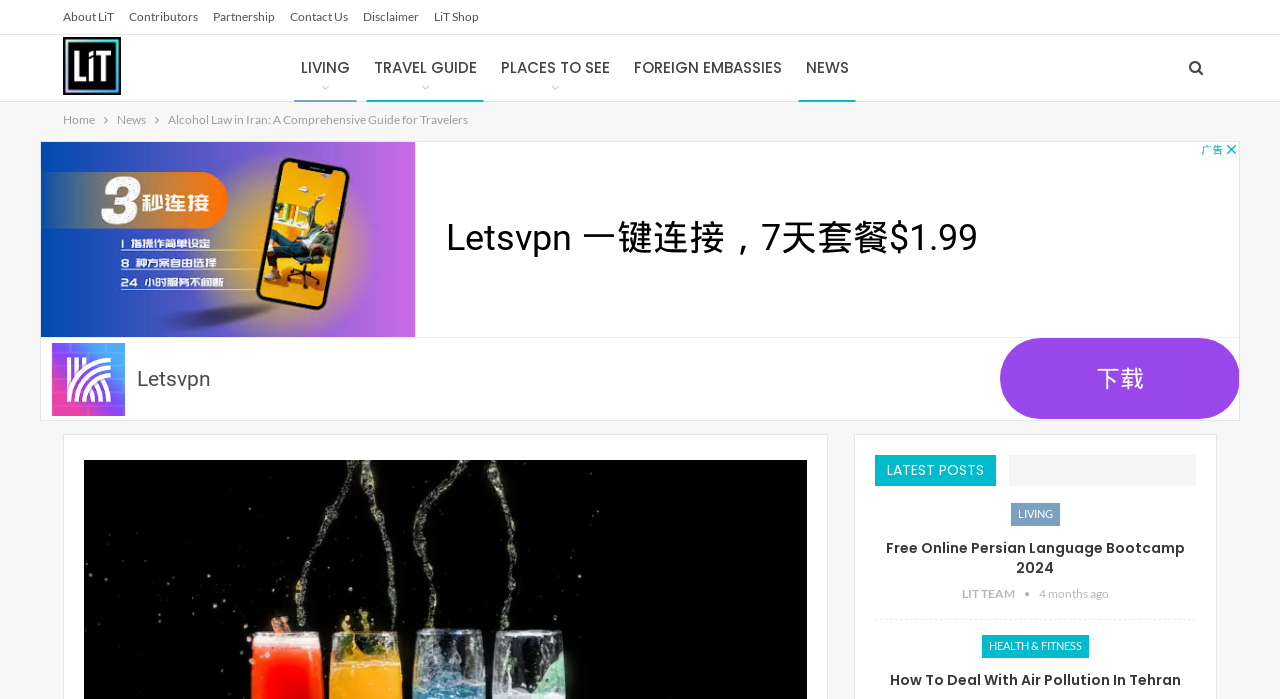Describe the entire webpage, focusing on both content and design.

The webpage is about "Alcohol Law in Iran: A Comprehensive Guide for Travelers". At the top, there are six links: "About LiT", "Contributors", "Partnership", "Contact Us", "Disclaimer", and "LiT Shop", aligned horizontally. Below these links, there is a section with a logo "Living In Tehran" accompanied by an image, and four links: "LIVING", "TRAVEL GUIDE", "PLACES TO SEE", and "FOREIGN EMBASSIES", also aligned horizontally.

On the left side, there is a navigation menu with breadcrumbs, consisting of three links: "Home", "News", and the current page "Alcohol Law in Iran: A Comprehensive Guide for Travelers". Below the navigation menu, there is a large section taking up most of the page, containing an iframe with an advertisement and several links and text elements.

In the middle of the page, there is a section with the title "LATEST POSTS". Below this title, there are four links: "LIVING", "Free Online Persian Language Bootcamp 2024", "LIT TEAM", and "HEALTH & FITNESS". Each of these links has a corresponding text or description. The "LIT TEAM" link has a small icon next to it, and the "HEALTH & FITNESS" link has a longer description "How To Deal With Air Pollution In Tehran".